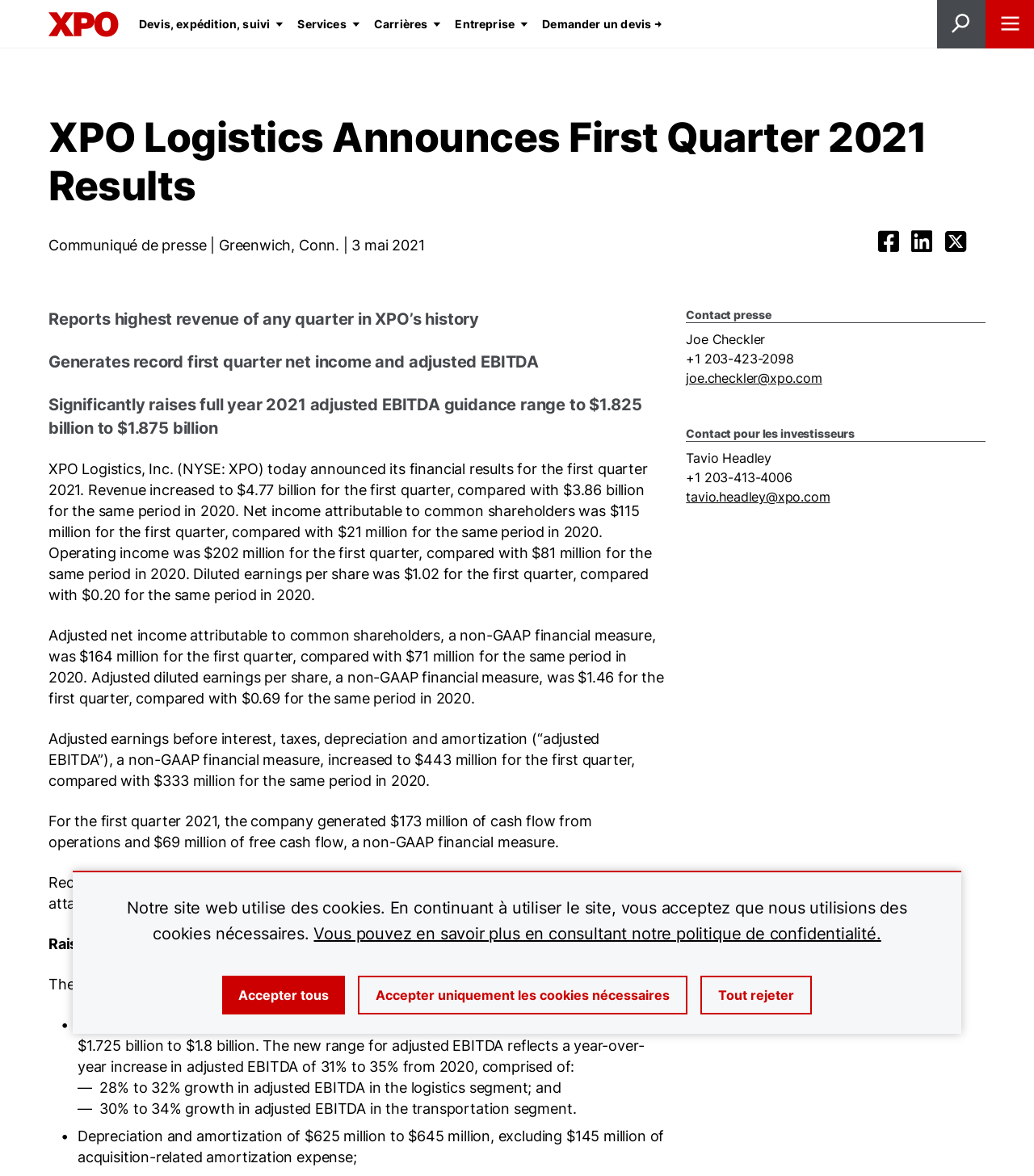Identify the bounding box coordinates of the region that should be clicked to execute the following instruction: "view posts".

None